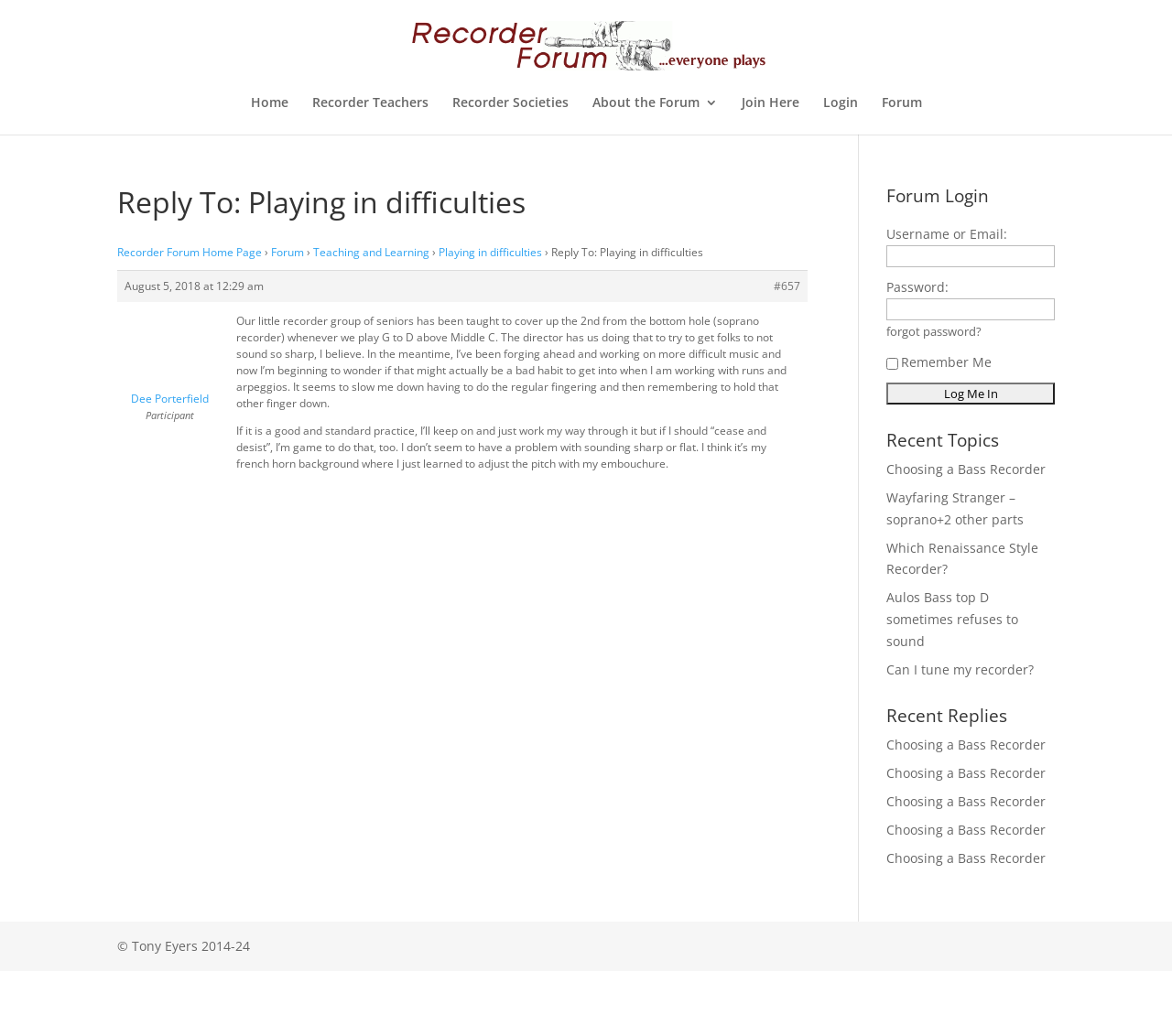Please identify the bounding box coordinates of the area that needs to be clicked to follow this instruction: "Click on the 'Home' link".

[0.214, 0.093, 0.246, 0.13]